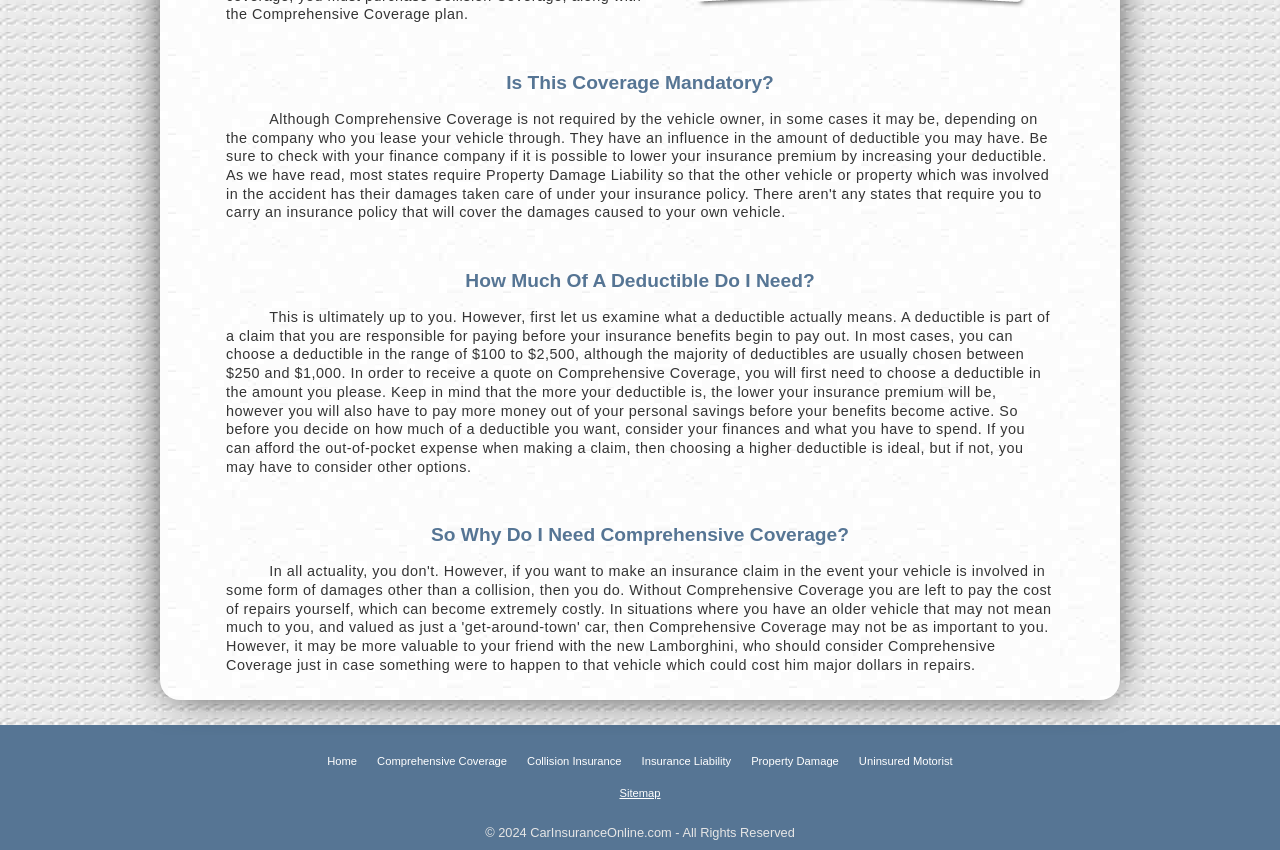Based on the provided description, "Sitemap", find the bounding box of the corresponding UI element in the screenshot.

[0.484, 0.926, 0.516, 0.94]